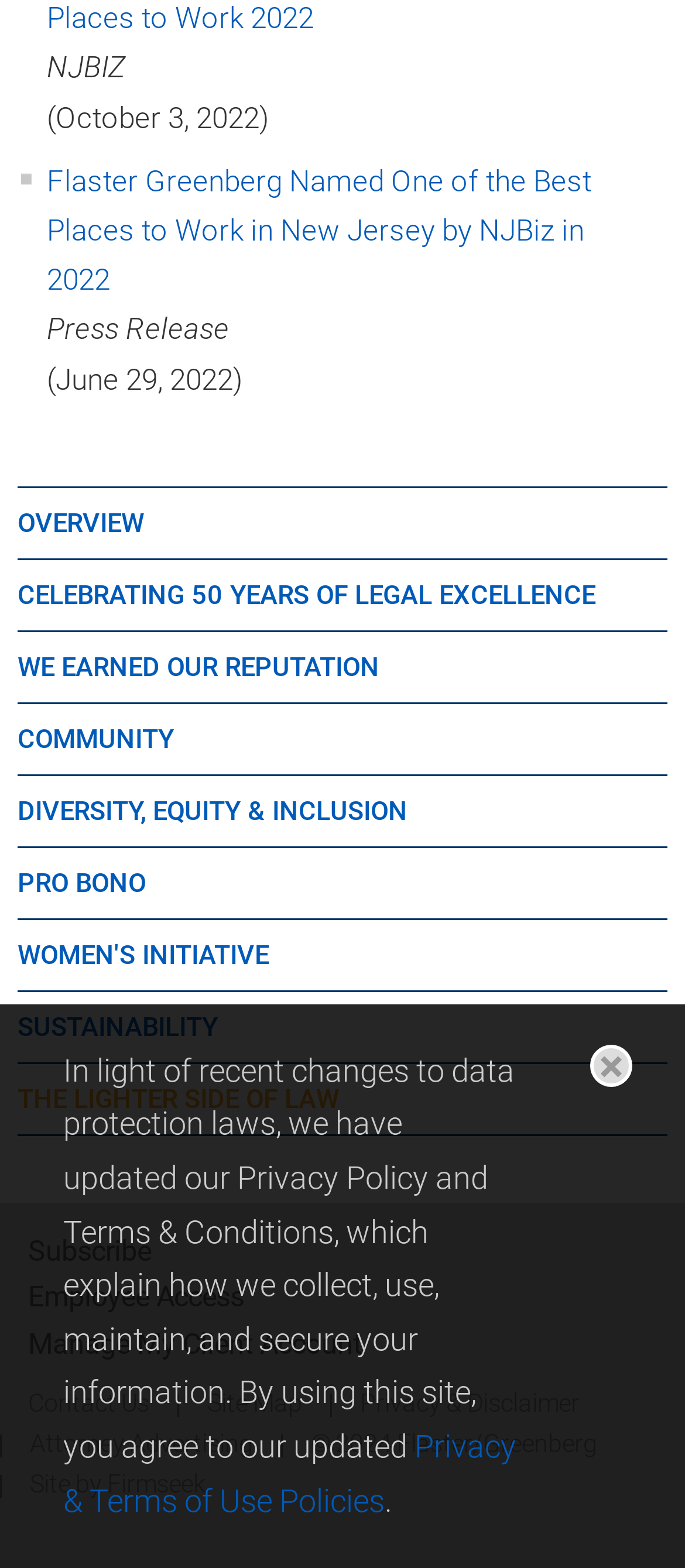Please provide the bounding box coordinates in the format (top-left x, top-left y, bottom-right x, bottom-right y). Remember, all values are floating point numbers between 0 and 1. What is the bounding box coordinate of the region described as: Pro Bono

[0.026, 0.553, 0.213, 0.574]